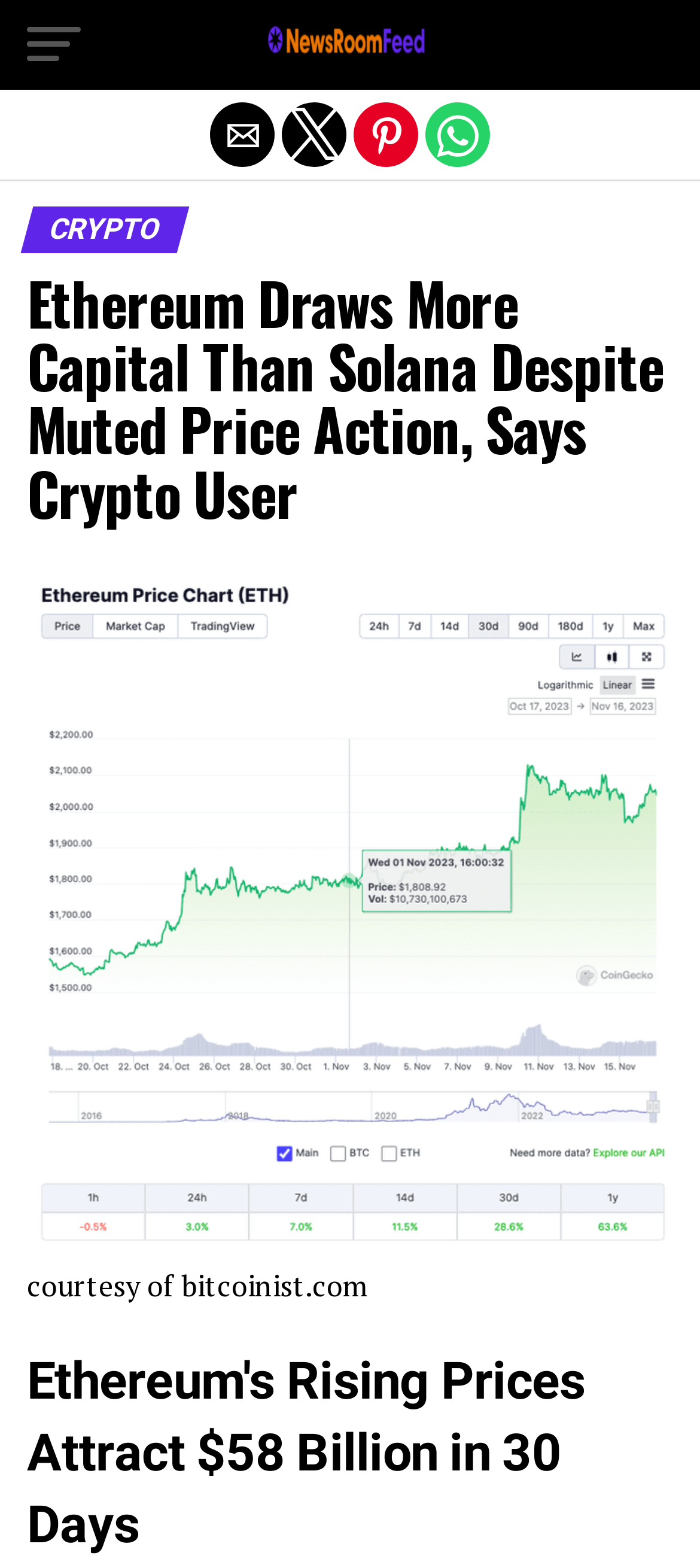What is the topic of the article?
Can you provide a detailed and comprehensive answer to the question?

I analyzed the content of the page and found that the article is discussing Ethereum and Solana, comparing their performance and capital attraction.